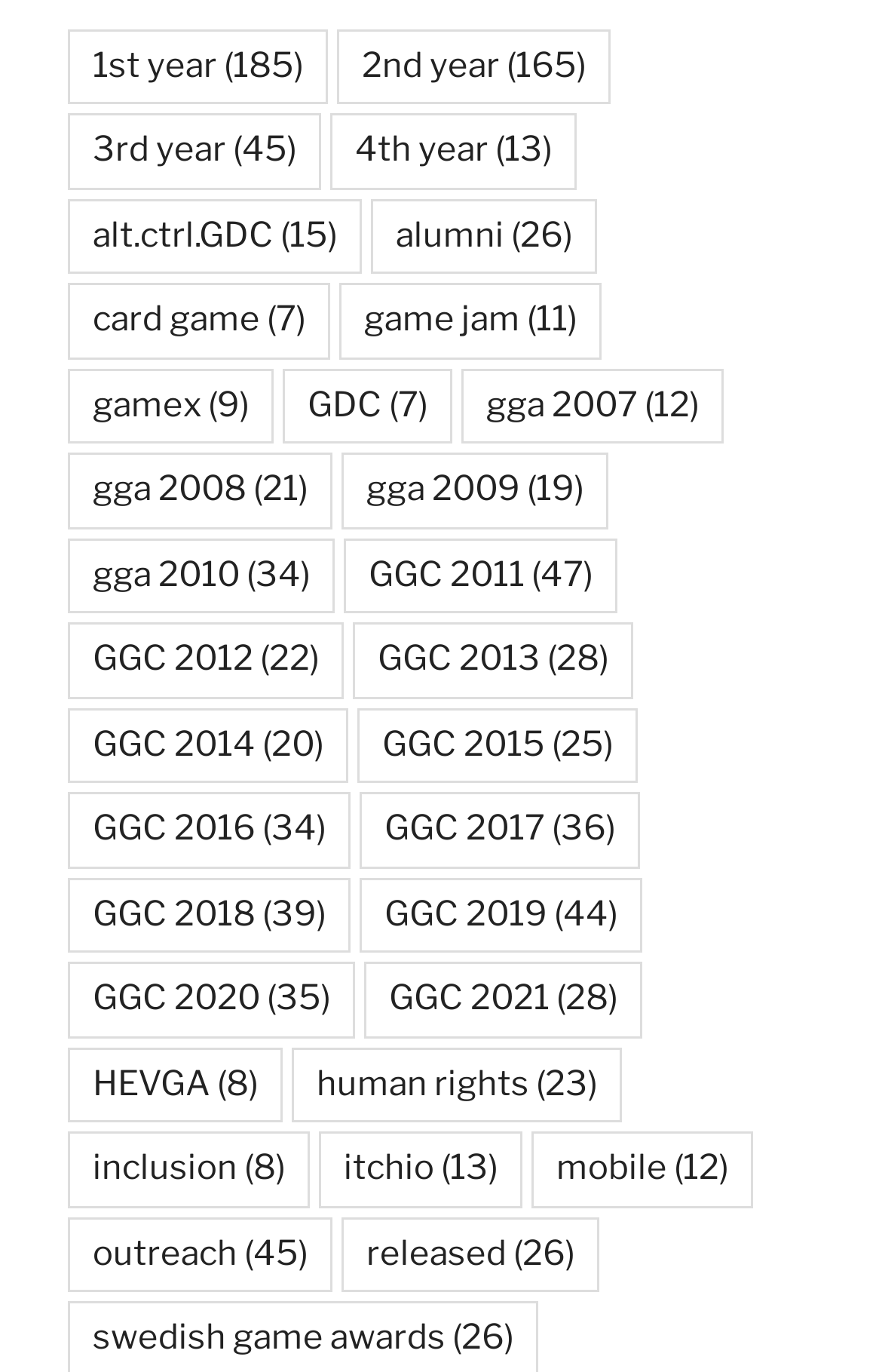Please identify the bounding box coordinates of the element I should click to complete this instruction: 'Click 1st year'. The coordinates should be given as four float numbers between 0 and 1, like this: [left, top, right, bottom].

[0.077, 0.021, 0.372, 0.077]